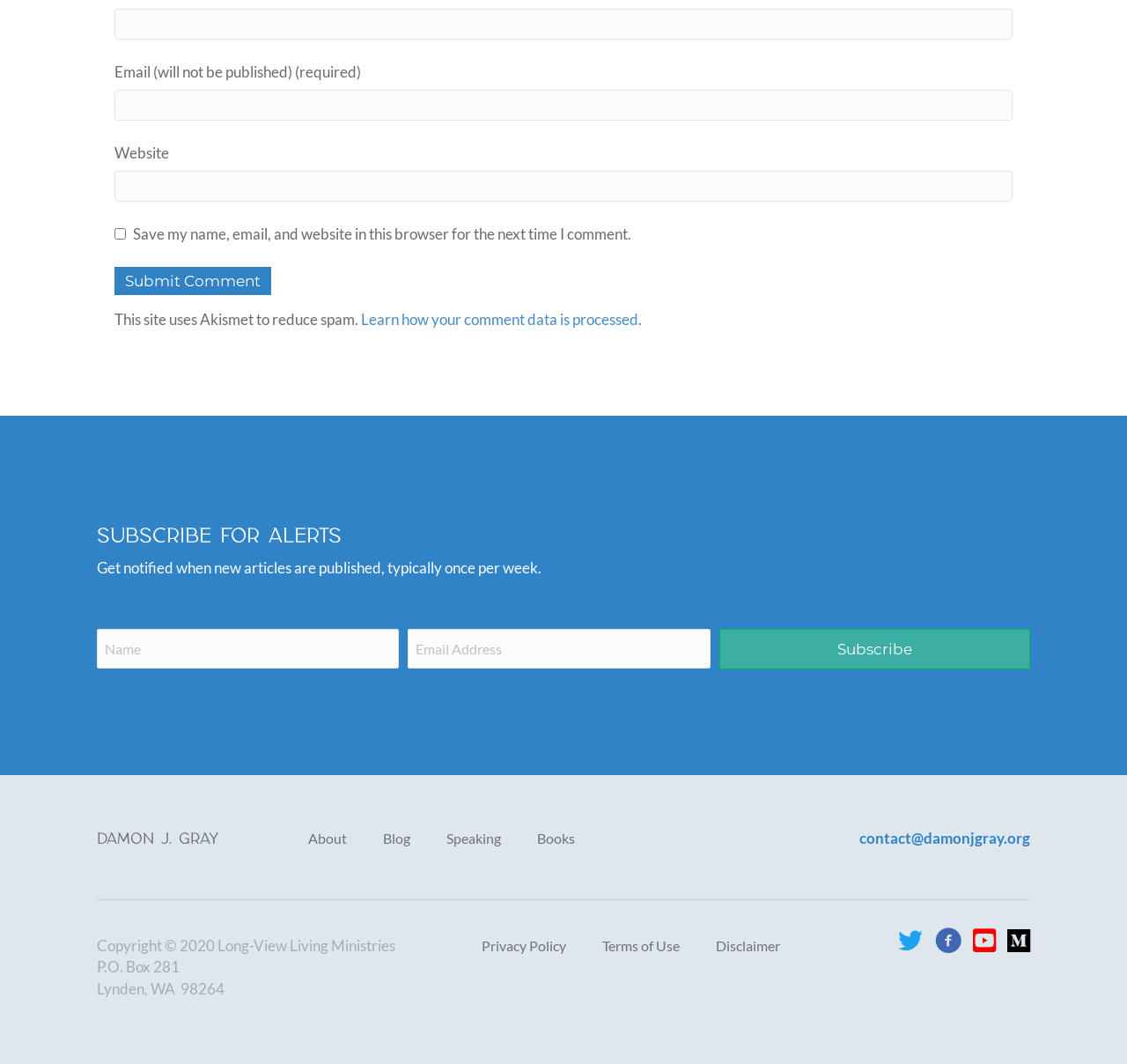How many input fields are there for commenting?
Please respond to the question thoroughly and include all relevant details.

I counted the number of input fields in the commenting section, which includes 'Name (required)', 'Email (will not be published) (required)', 'Website', and the checkbox 'Save my name, email, and website in this browser for the next time I comment.'.